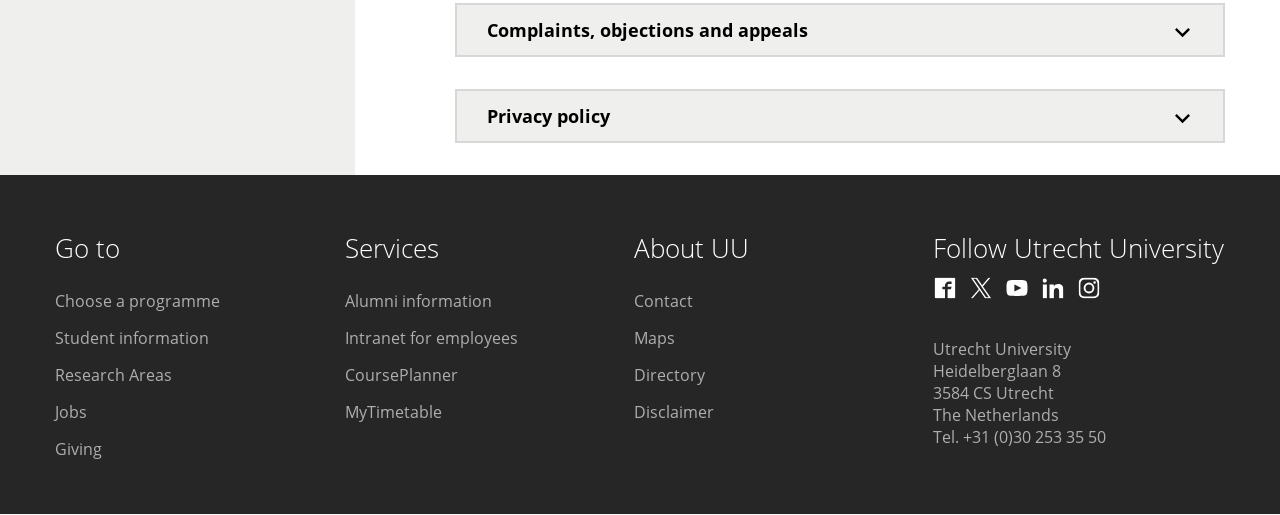What is the name of the university?
Using the visual information from the image, give a one-word or short-phrase answer.

Utrecht University